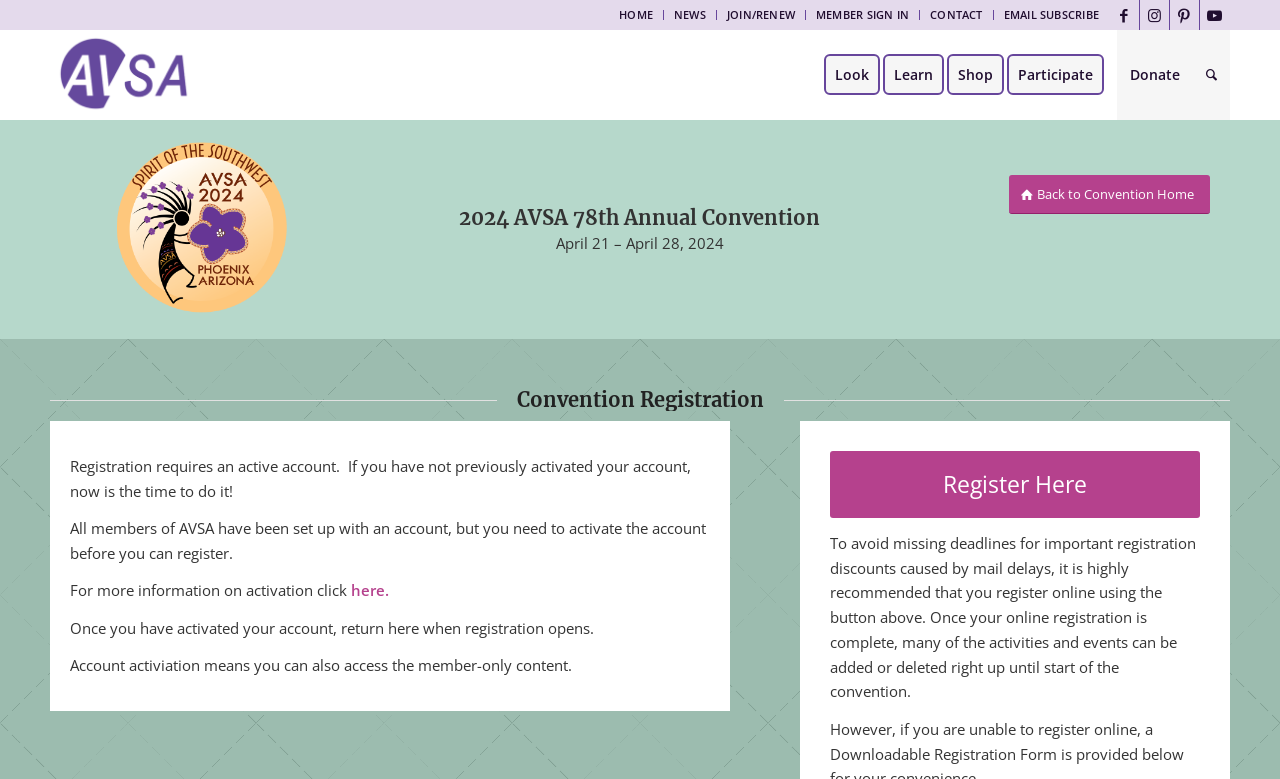Locate the bounding box coordinates of the clickable element to fulfill the following instruction: "Register Here". Provide the coordinates as four float numbers between 0 and 1 in the format [left, top, right, bottom].

[0.649, 0.579, 0.937, 0.665]